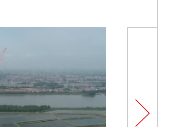What is the feature that winds through the area?
Look at the screenshot and respond with one word or a short phrase.

A river